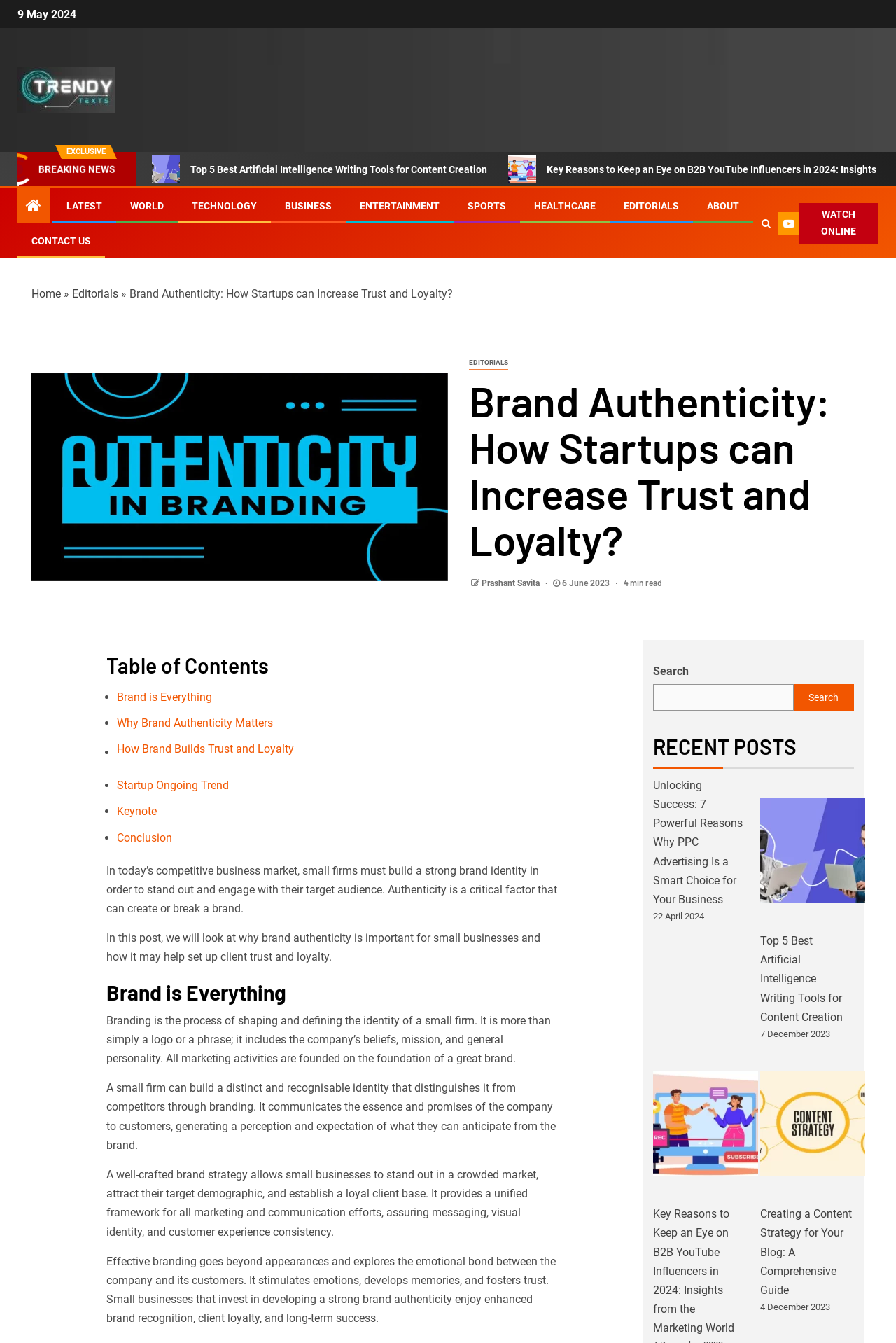Extract the main title from the webpage.

Brand Authenticity: How Startups can Increase Trust and Loyalty?